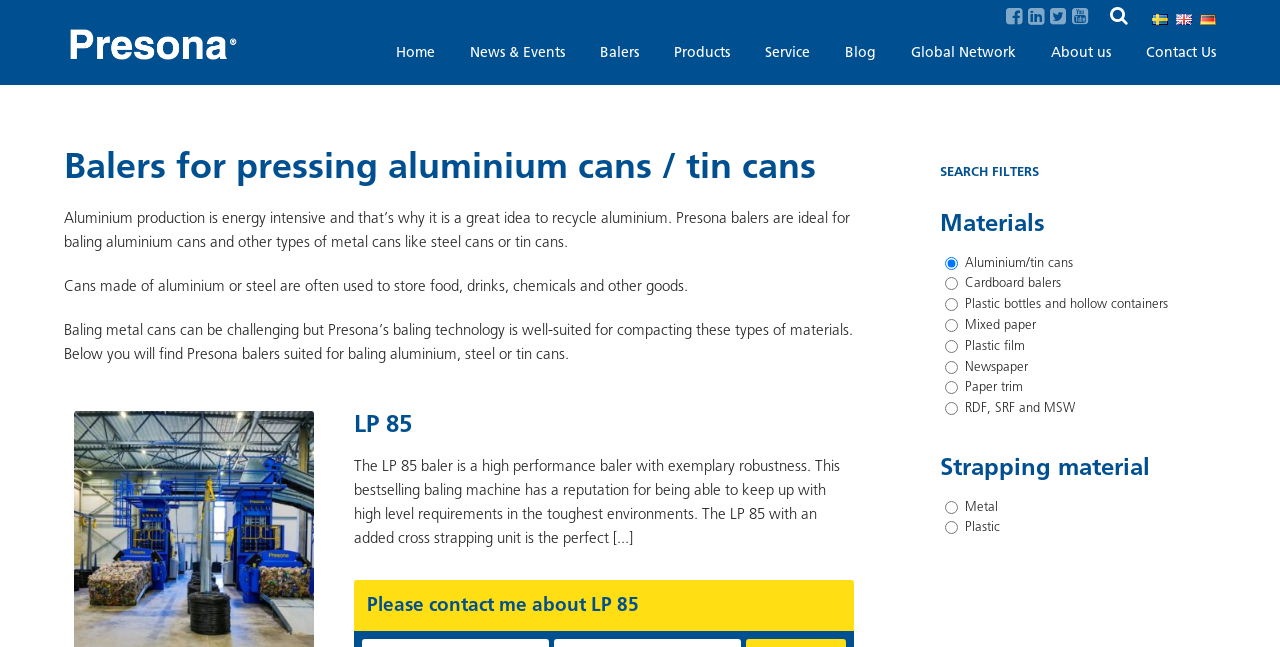Identify the bounding box coordinates for the UI element that matches this description: "Refer a Friend".

None